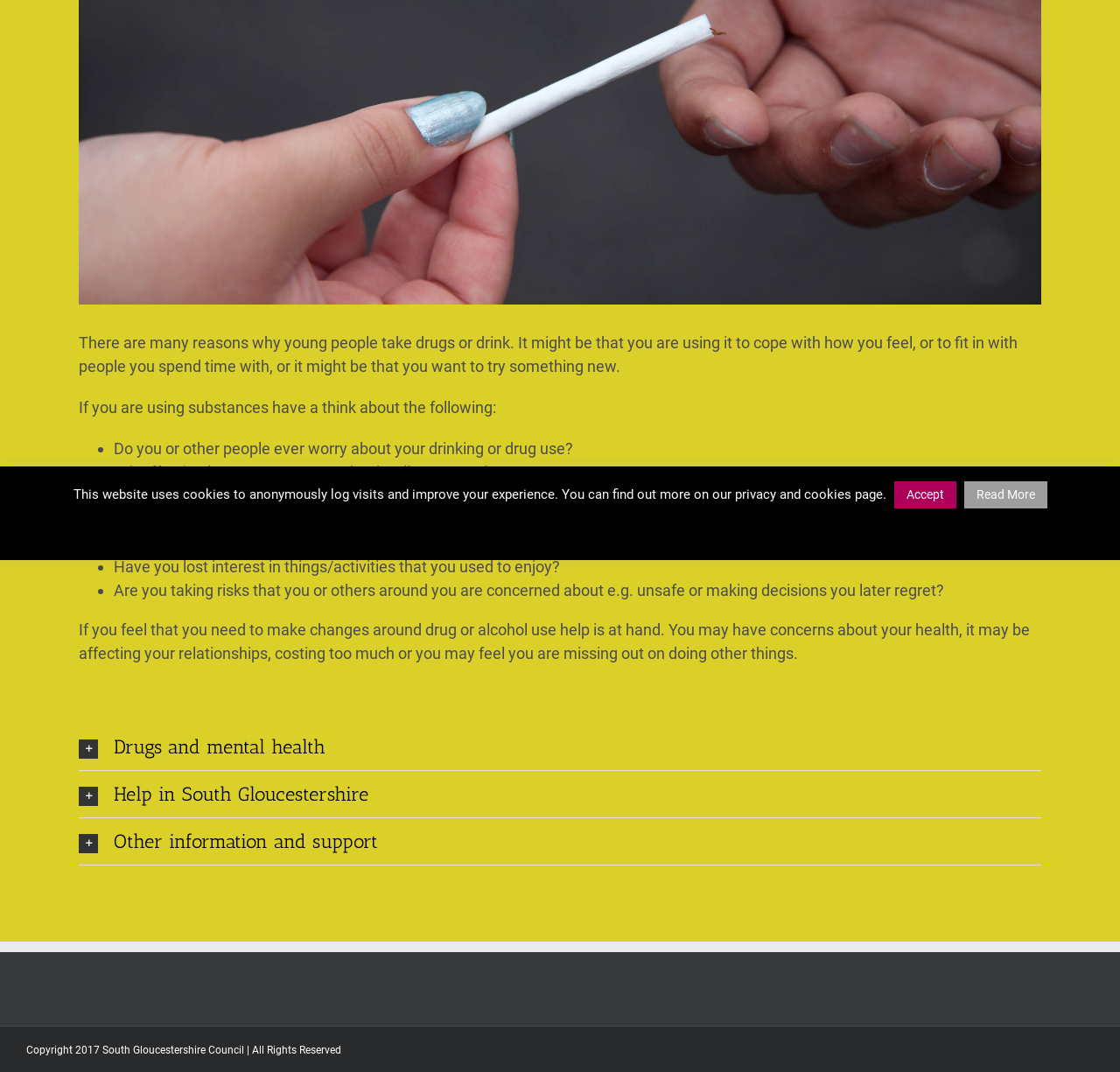Bounding box coordinates must be specified in the format (top-left x, top-left y, bottom-right x, bottom-right y). All values should be floating point numbers between 0 and 1. What are the bounding box coordinates of the UI element described as: Other information and support

[0.07, 0.763, 0.93, 0.807]